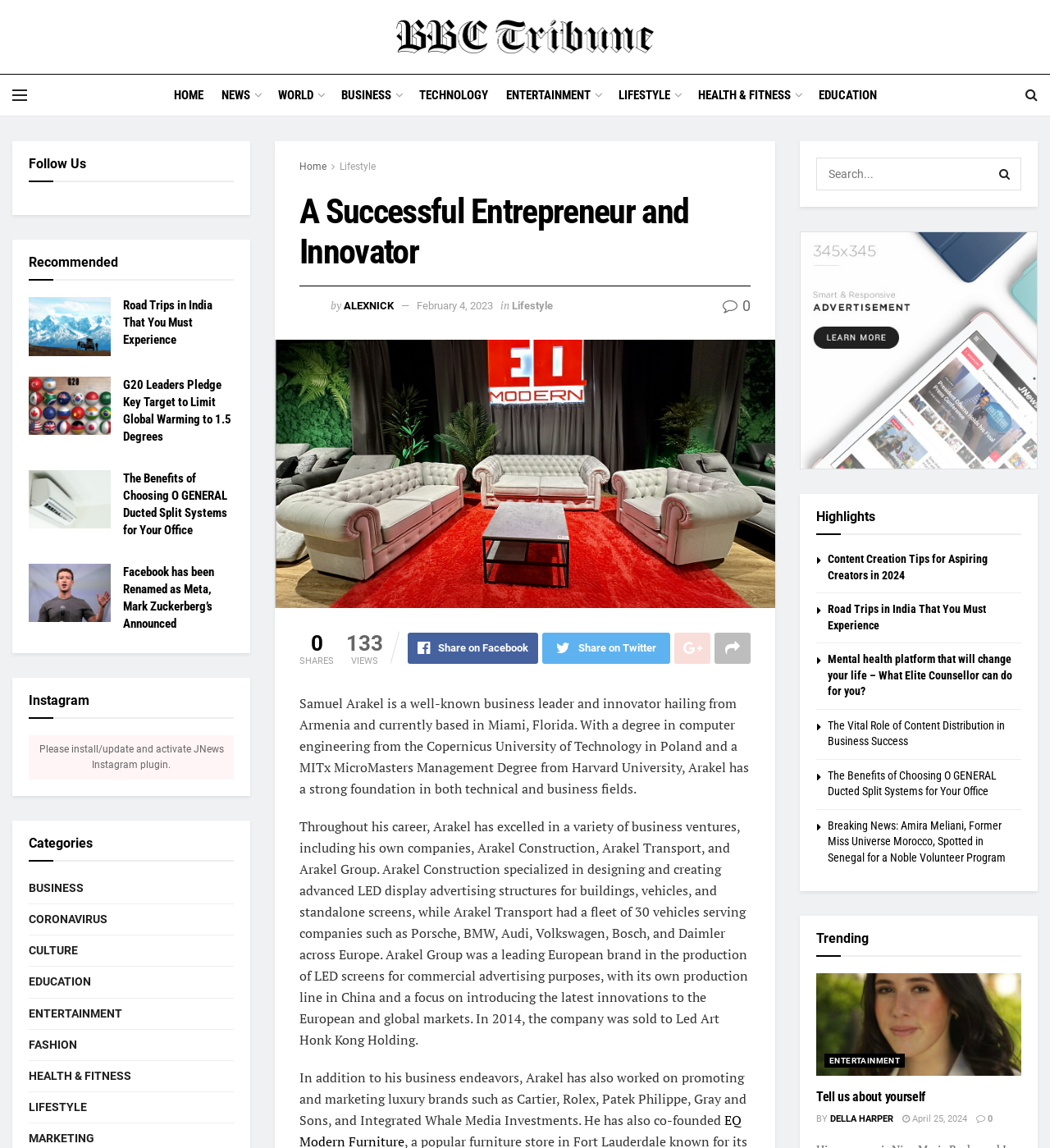Using the information in the image, give a comprehensive answer to the question: 
How many social media platforms are mentioned on this webpage?

The webpage mentions two social media platforms, namely Facebook and Instagram, as there are headings 'Facebook has been Renamed as Meta, Mark Zuckerberg’s Announced' and 'Instagram'.